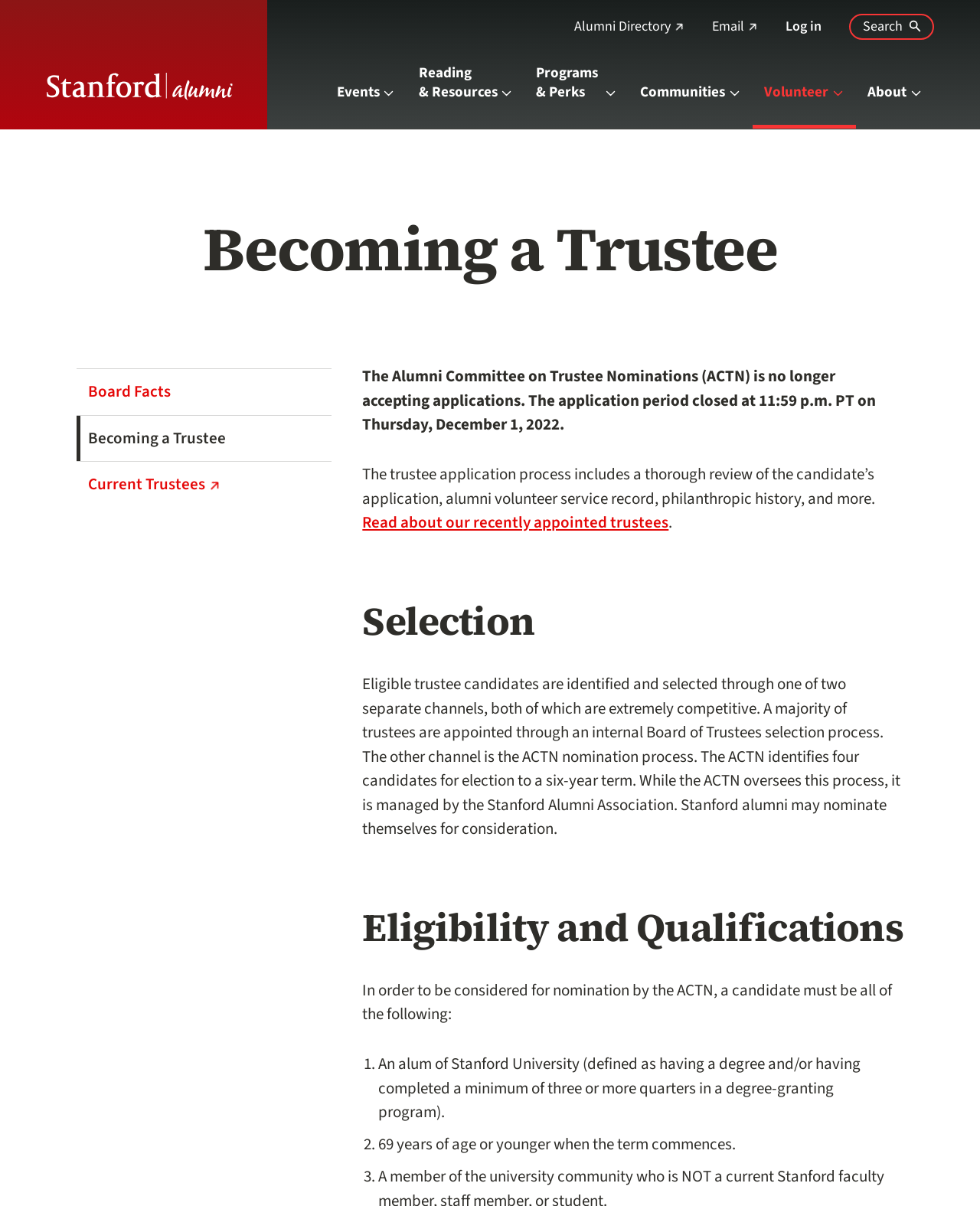Provide a brief response using a word or short phrase to this question:
What is the age requirement to be considered for nomination by the ACTN?

69 years or younger